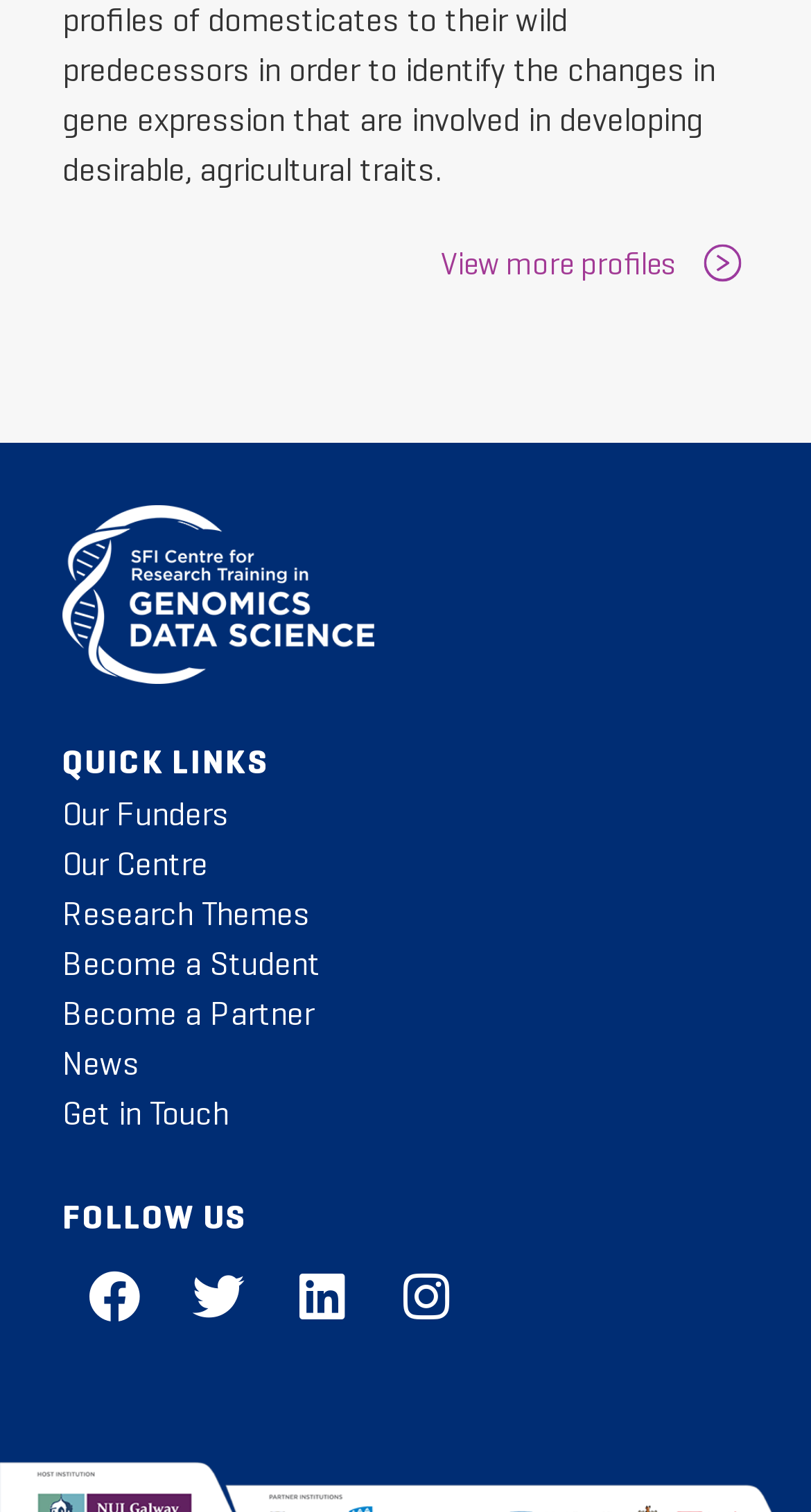Reply to the question with a single word or phrase:
What is the first link in the QUICK LINKS section?

Our Funders